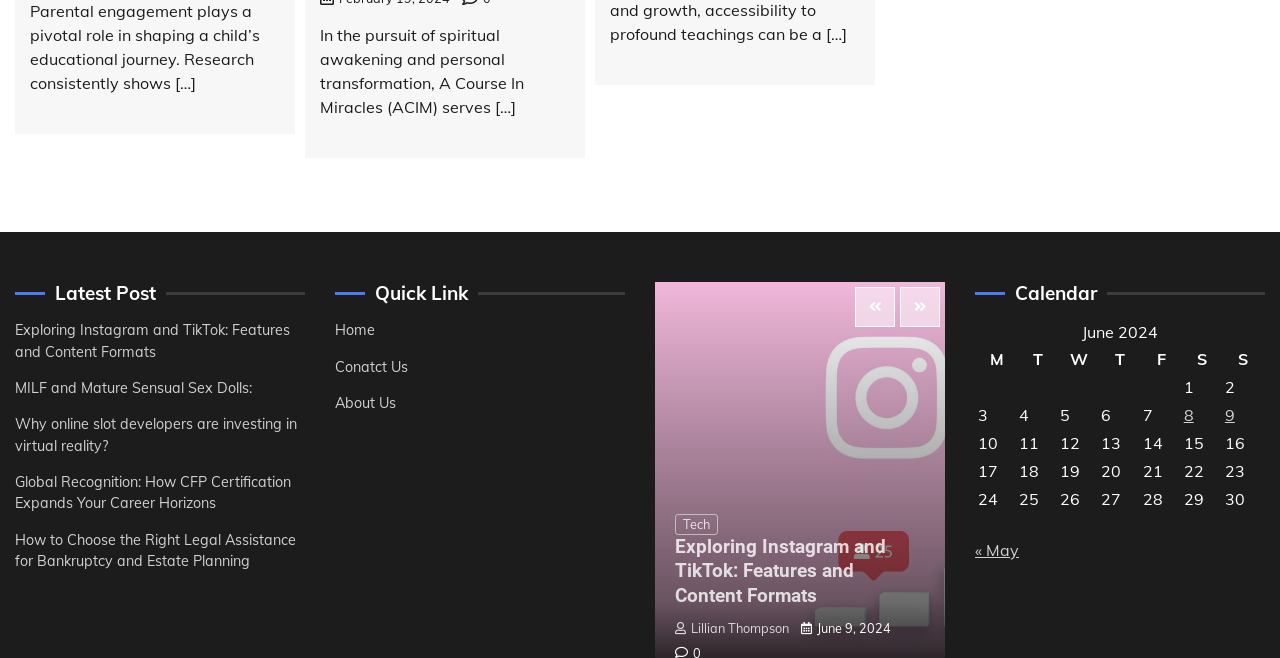With reference to the screenshot, provide a detailed response to the question below:
What is the previous month in the calendar navigation?

I found the previous month by looking at the navigation element 'Previous and next months', which has a link '« May' that indicates the previous month.